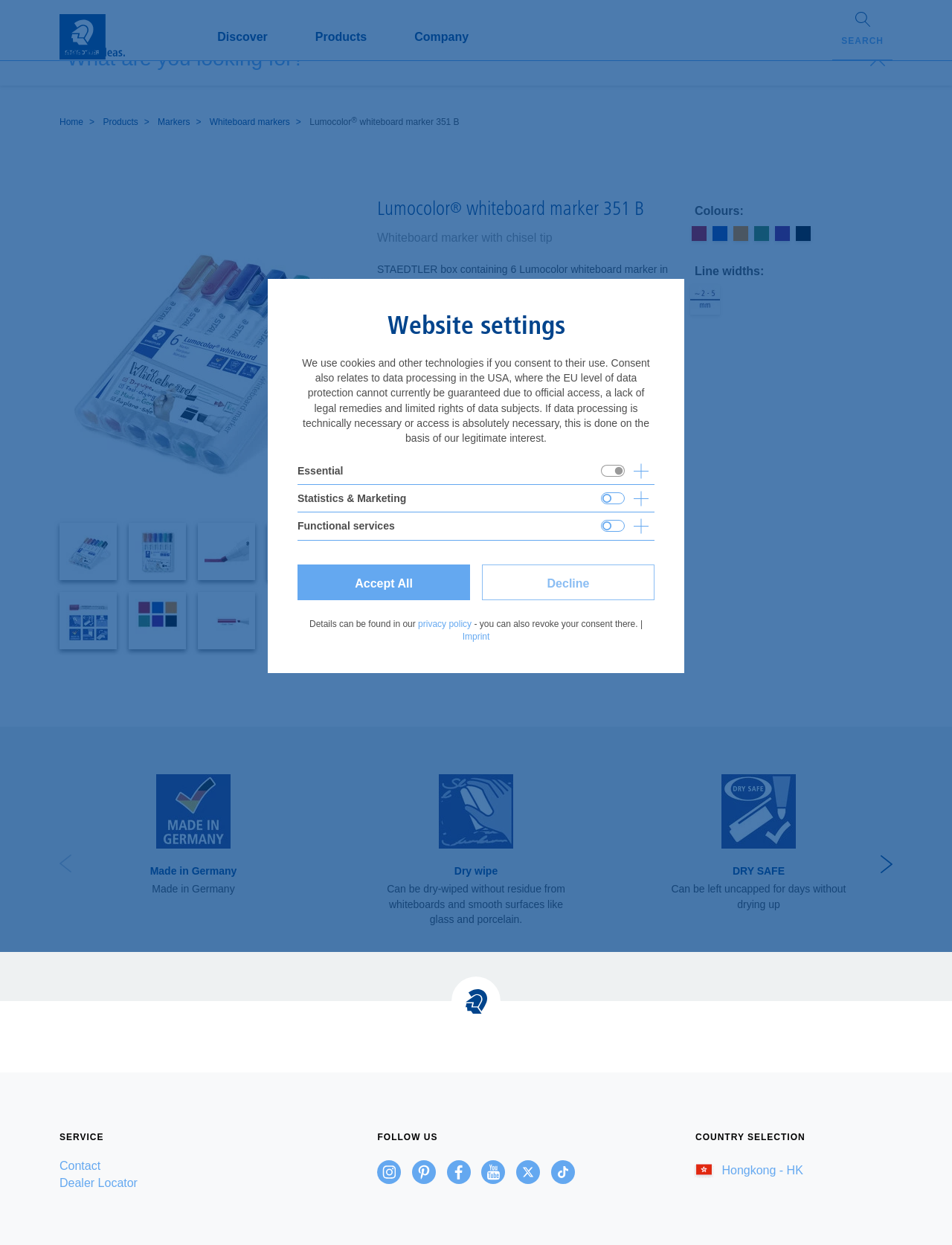Please identify the bounding box coordinates of the element on the webpage that should be clicked to follow this instruction: "Click the 'Search' button". The bounding box coordinates should be given as four float numbers between 0 and 1, formatted as [left, top, right, bottom].

[0.874, 0.015, 0.938, 0.068]